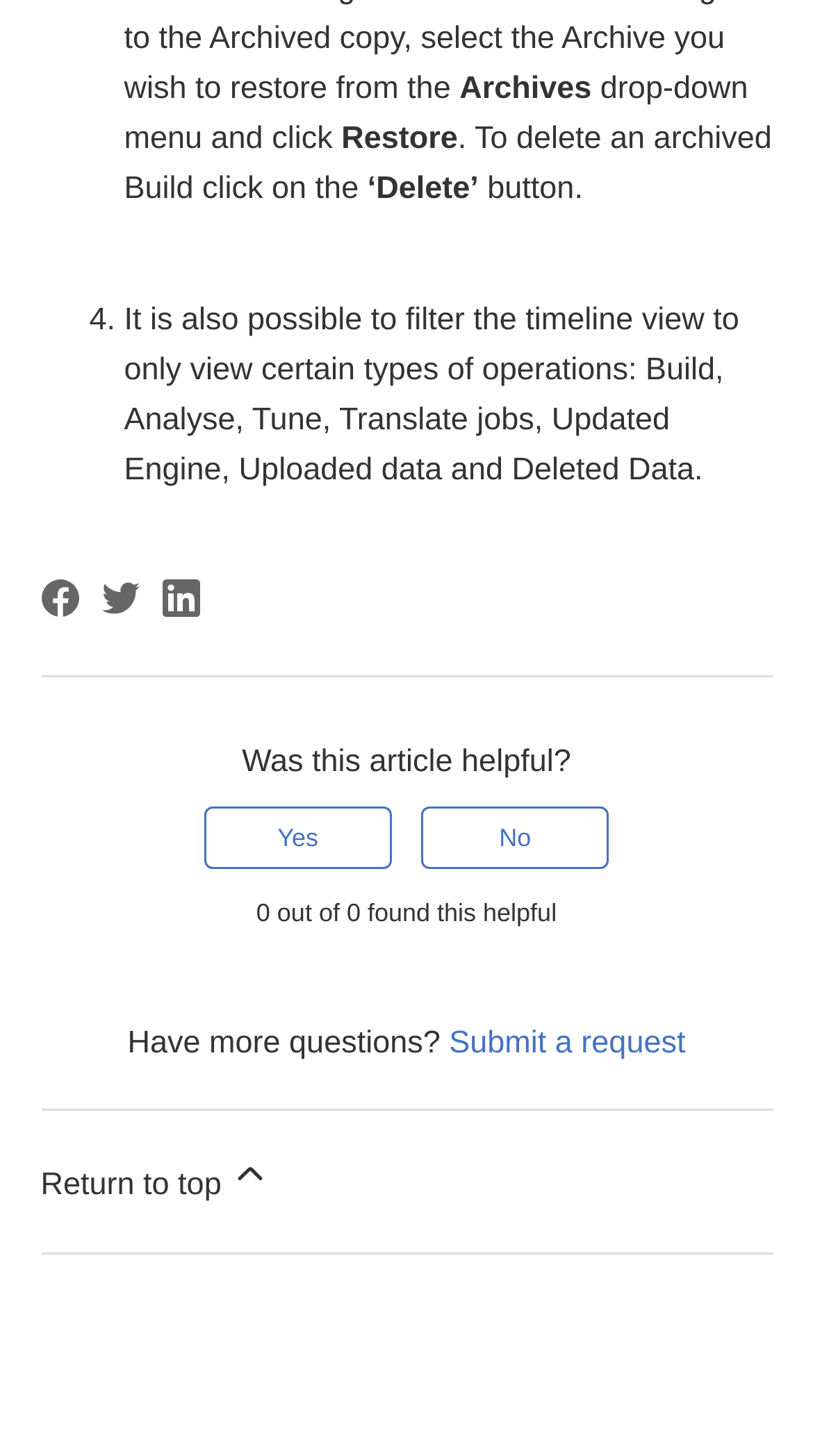Answer the question with a single word or phrase: 
What is the purpose of the 'Delete' button?

To delete an archived Build